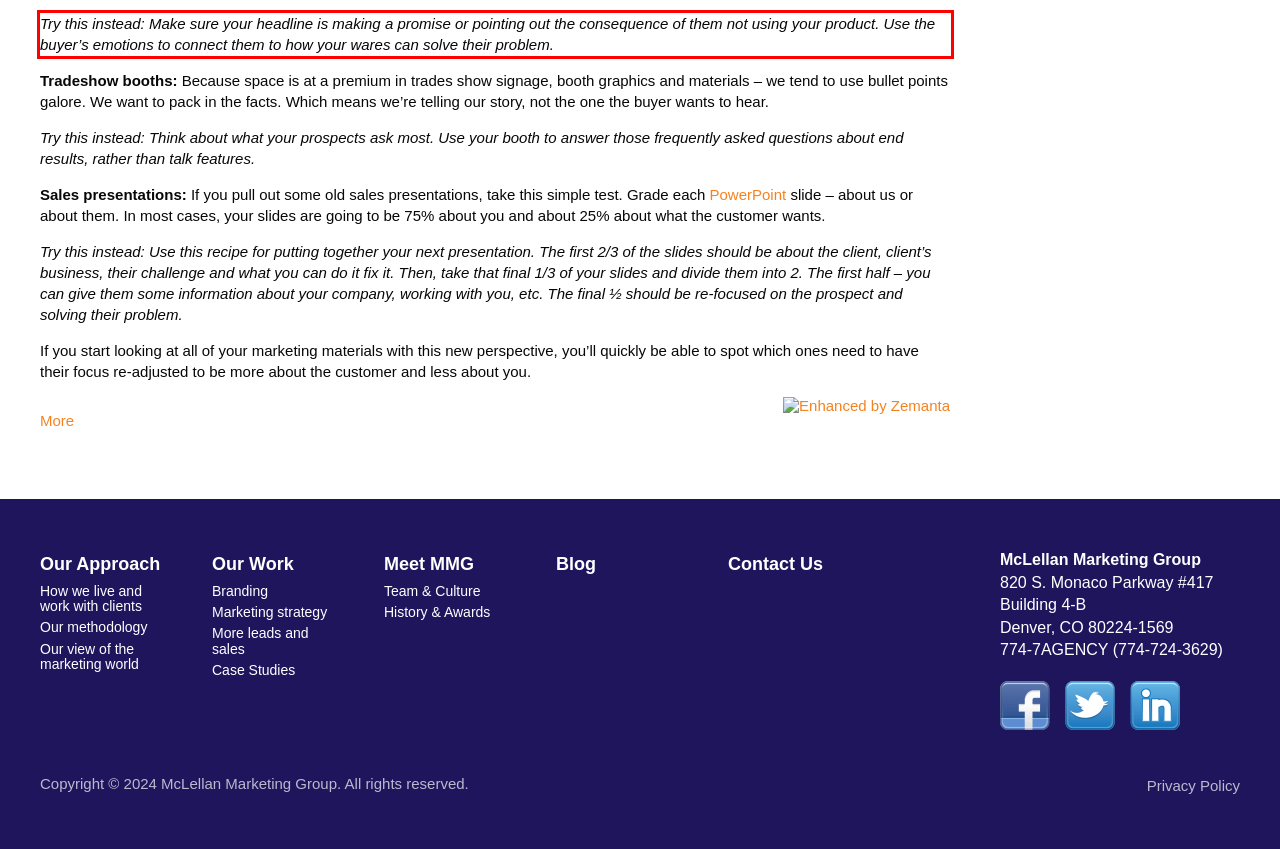Identify the text inside the red bounding box in the provided webpage screenshot and transcribe it.

Try this instead: Make sure your headline is making a promise or pointing out the consequence of them not using your product. Use the buyer’s emotions to connect them to how your wares can solve their problem.